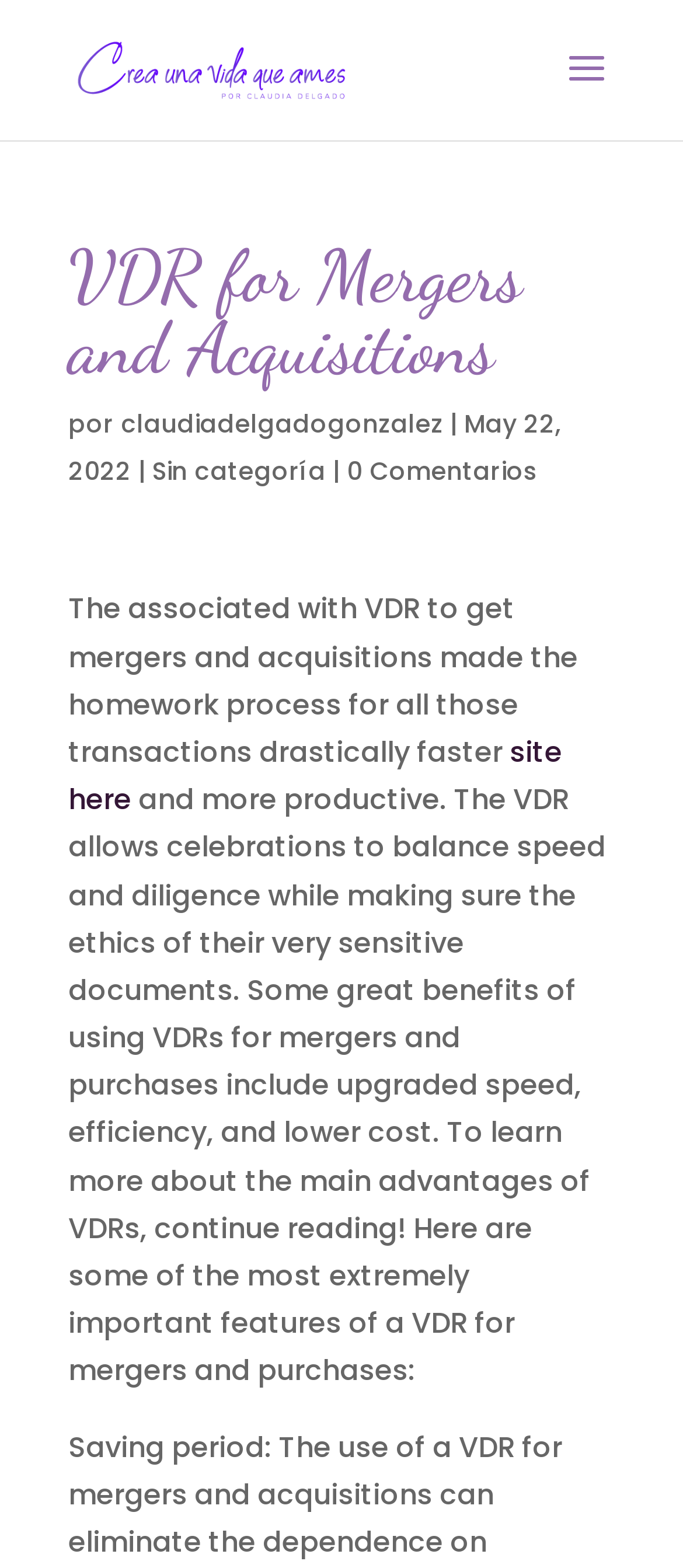By analyzing the image, answer the following question with a detailed response: How many comments does the article have?

I found the number of comments by looking at the link element with the text '0 Comentarios' which is located below the heading 'VDR for Mergers and Acquisitions'.